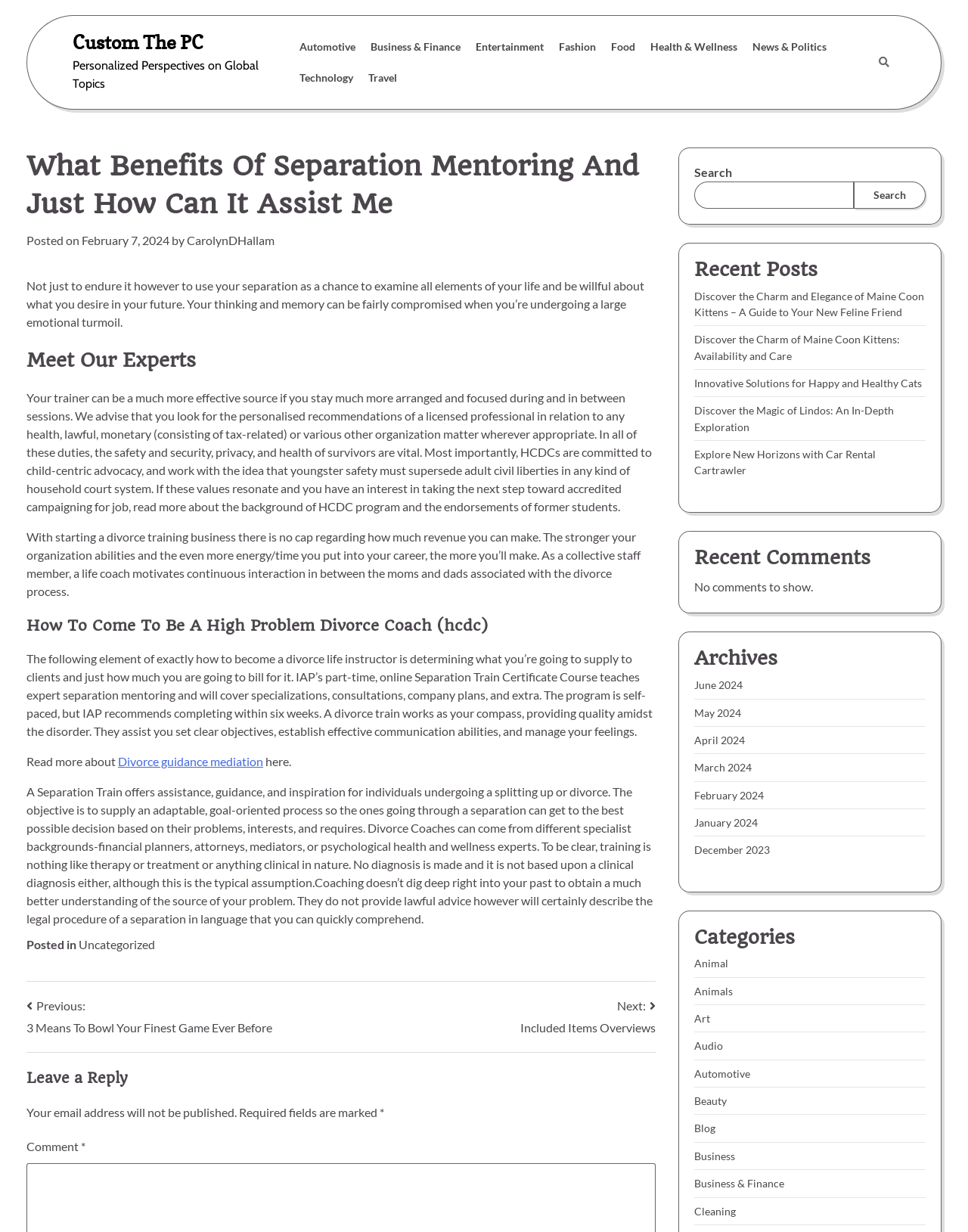Please determine the heading text of this webpage.

What Benefits Of Separation Mentoring And Just How Can It Assist Me